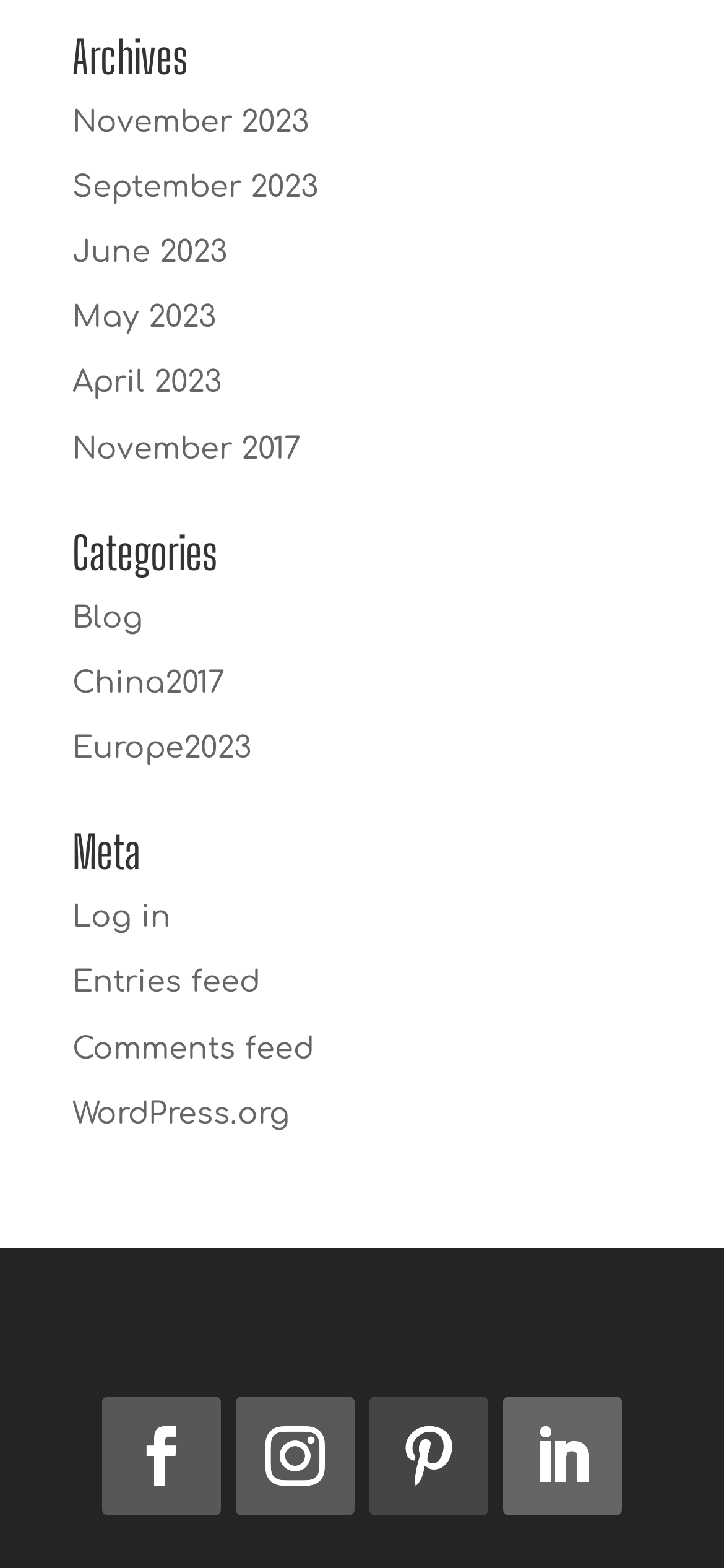Specify the bounding box coordinates of the element's region that should be clicked to achieve the following instruction: "View September 2023 archives". The bounding box coordinates consist of four float numbers between 0 and 1, in the format [left, top, right, bottom].

[0.1, 0.109, 0.438, 0.13]